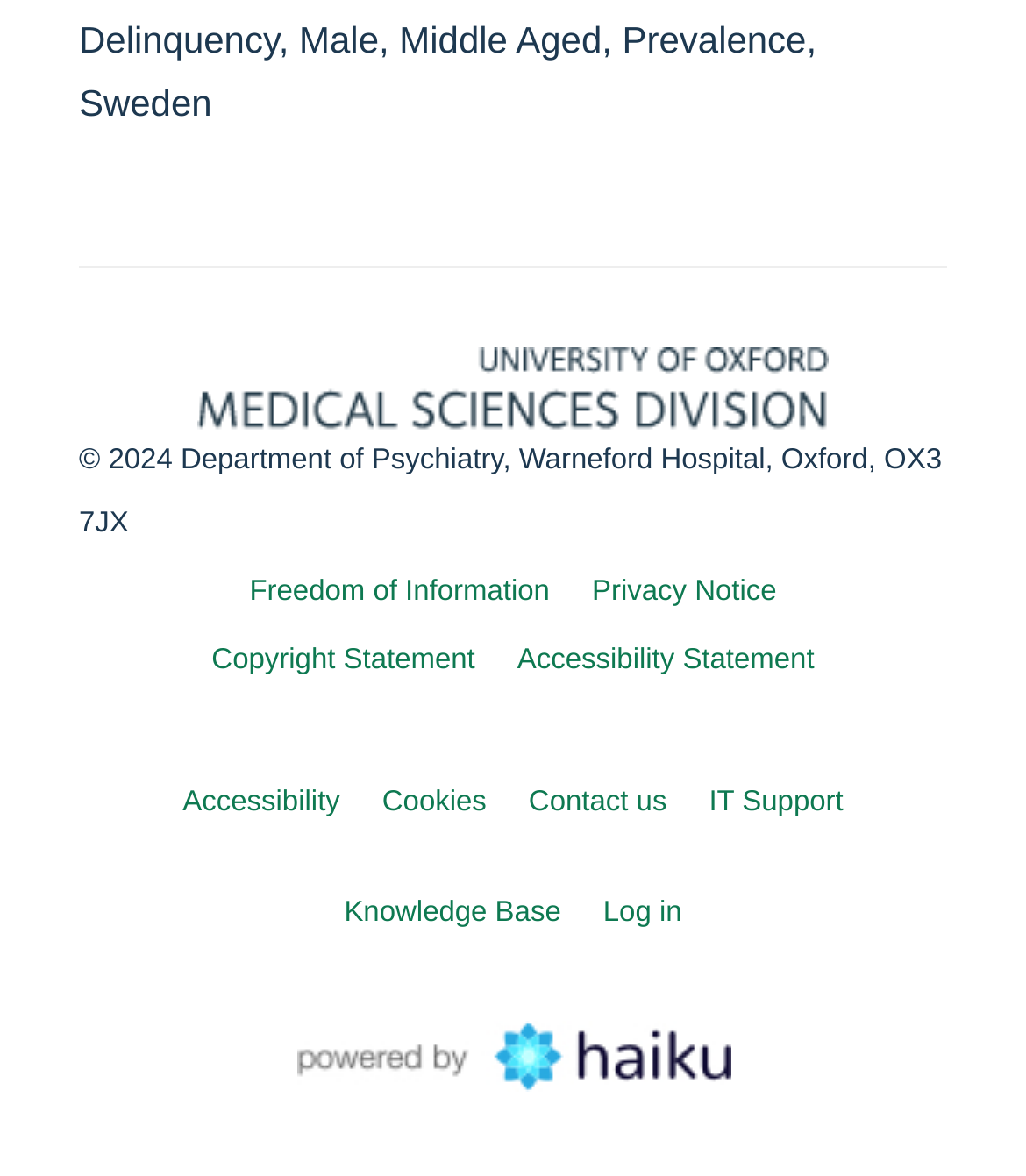Extract the bounding box coordinates for the described element: "alt="powered by Haiku"". The coordinates should be represented as four float numbers between 0 and 1: [left, top, right, bottom].

[0.288, 0.88, 0.712, 0.913]